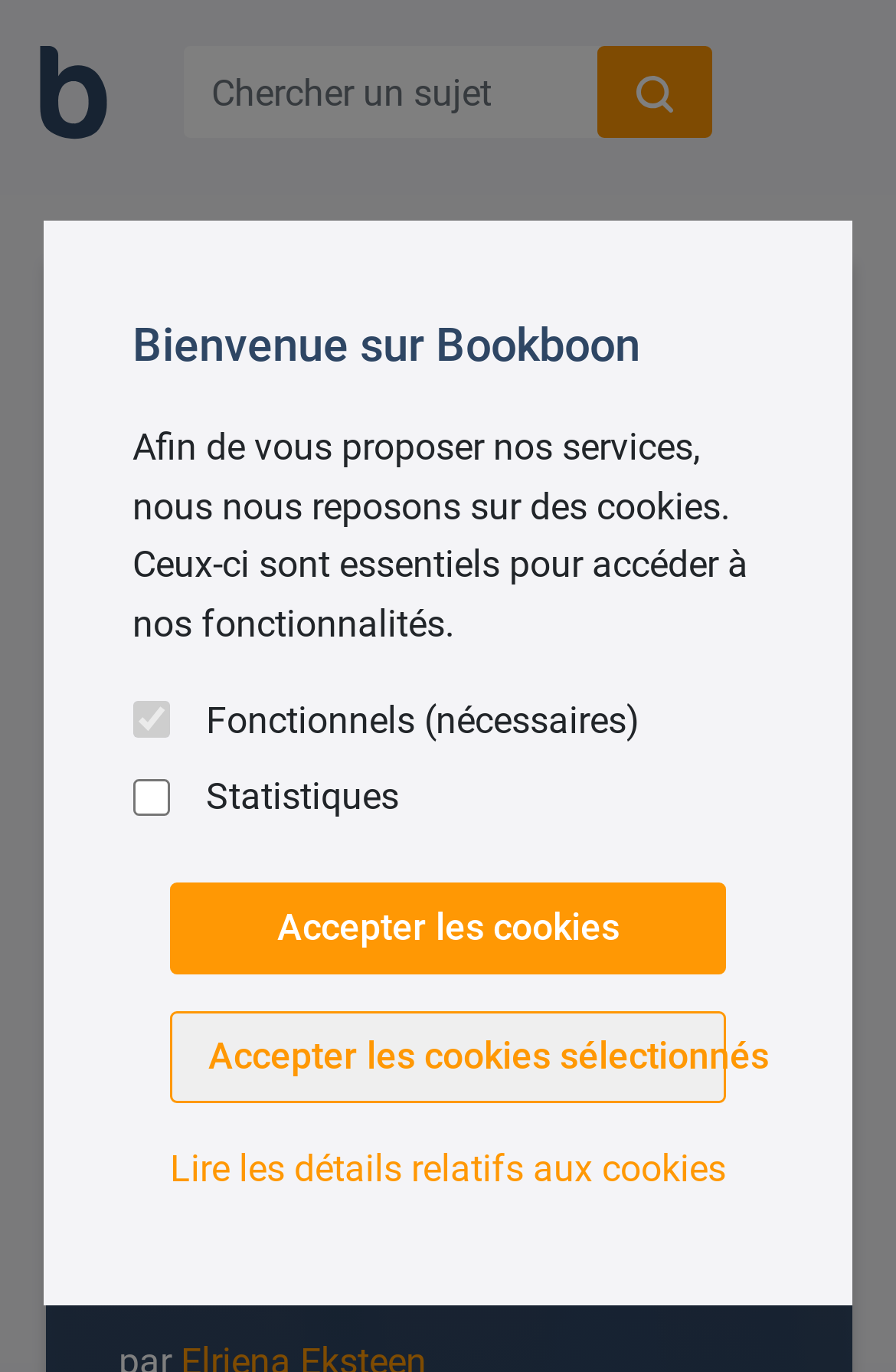What is the text above the 'Accepter les cookies' button?
Refer to the image and provide a concise answer in one word or phrase.

Afin de vous proposer nos services, nous nous reposons sur des cookies.